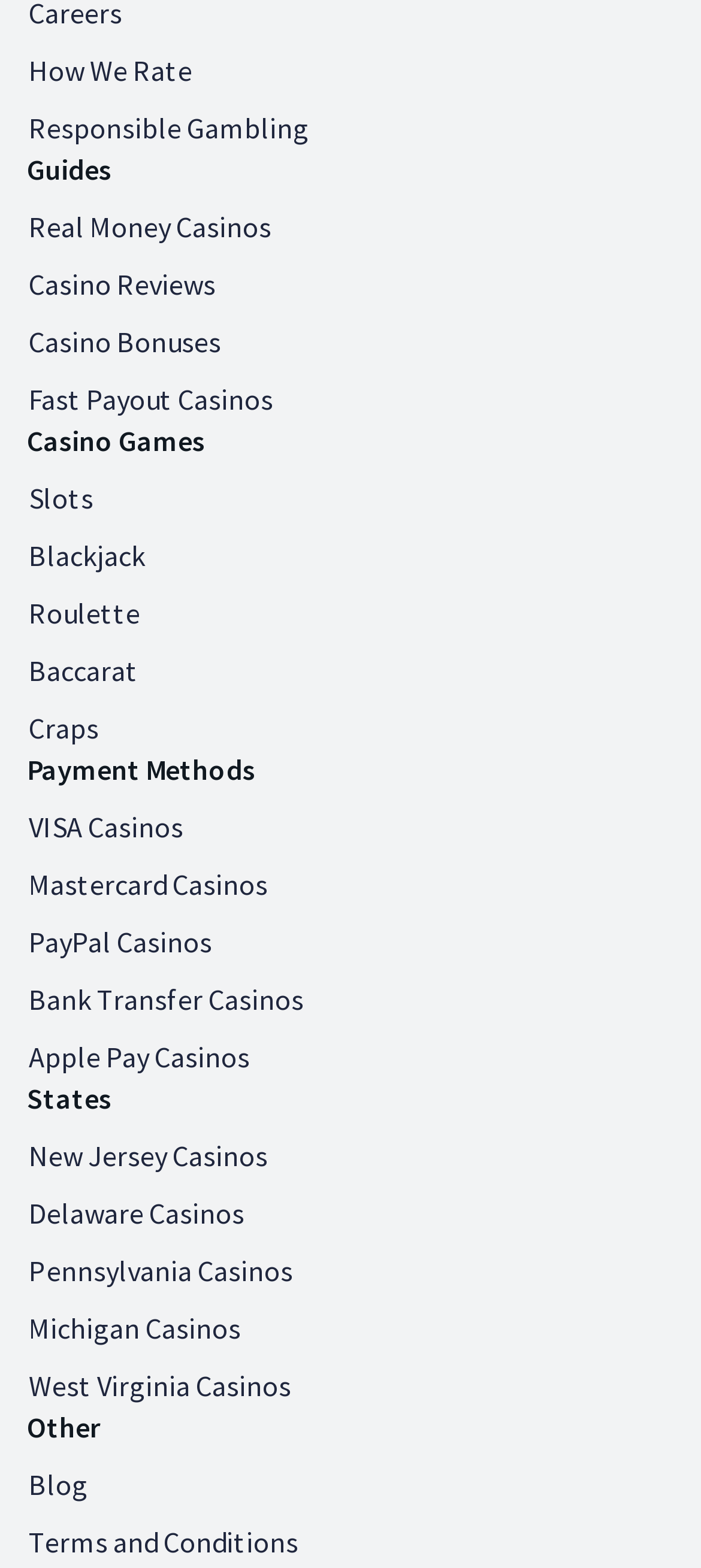Please provide a short answer using a single word or phrase for the question:
How many payment methods are listed on this webpage?

5